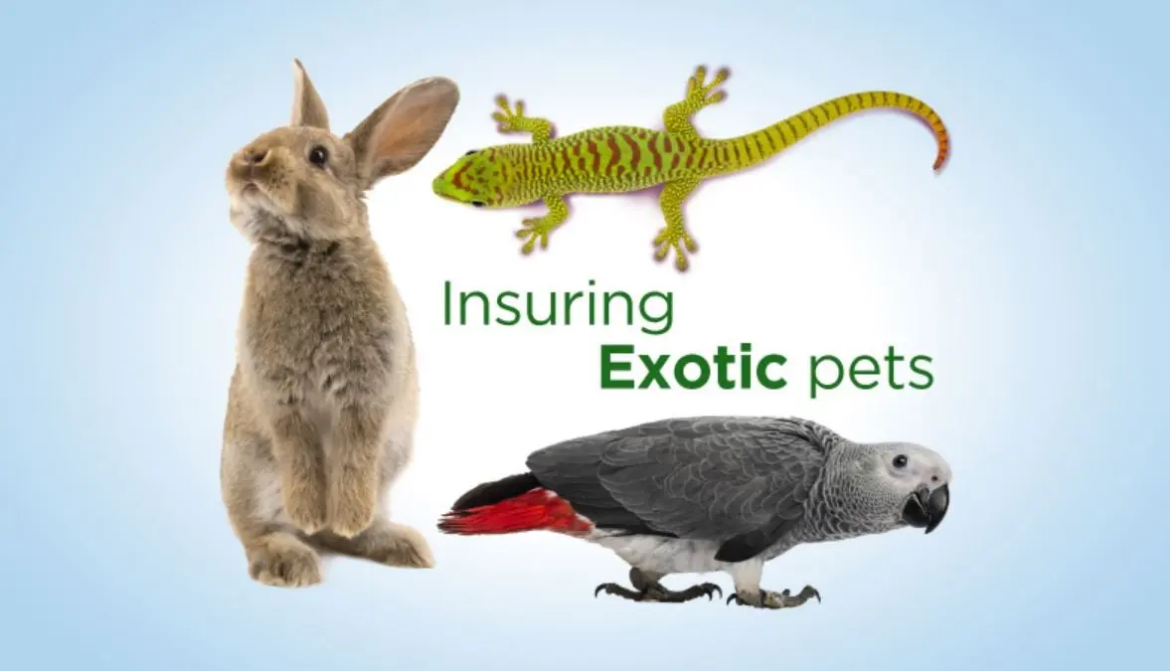Based on the visual content of the image, answer the question thoroughly: What is the focus of the pet insurance service?

The caption emphasizes that the service is specifically tailored for exotic pets, which means the focus of the pet insurance service is on unique and diverse animal companions.